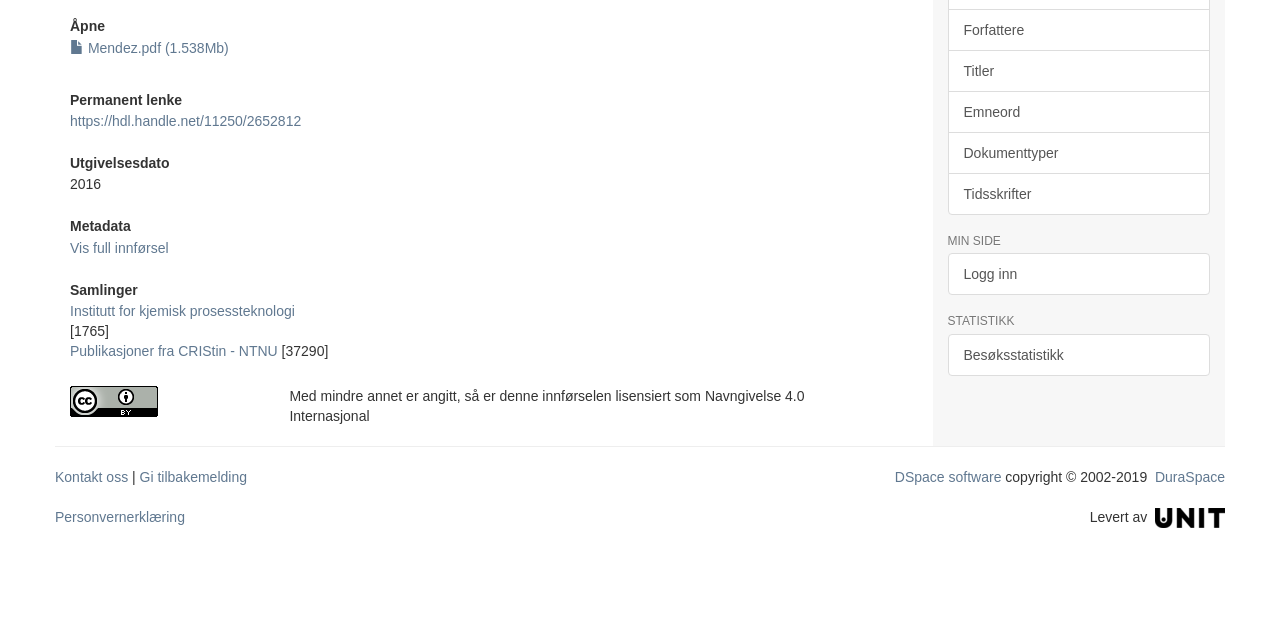Determine the bounding box coordinates of the UI element described by: "Publikasjoner fra CRIStin - NTNU".

[0.055, 0.536, 0.217, 0.561]